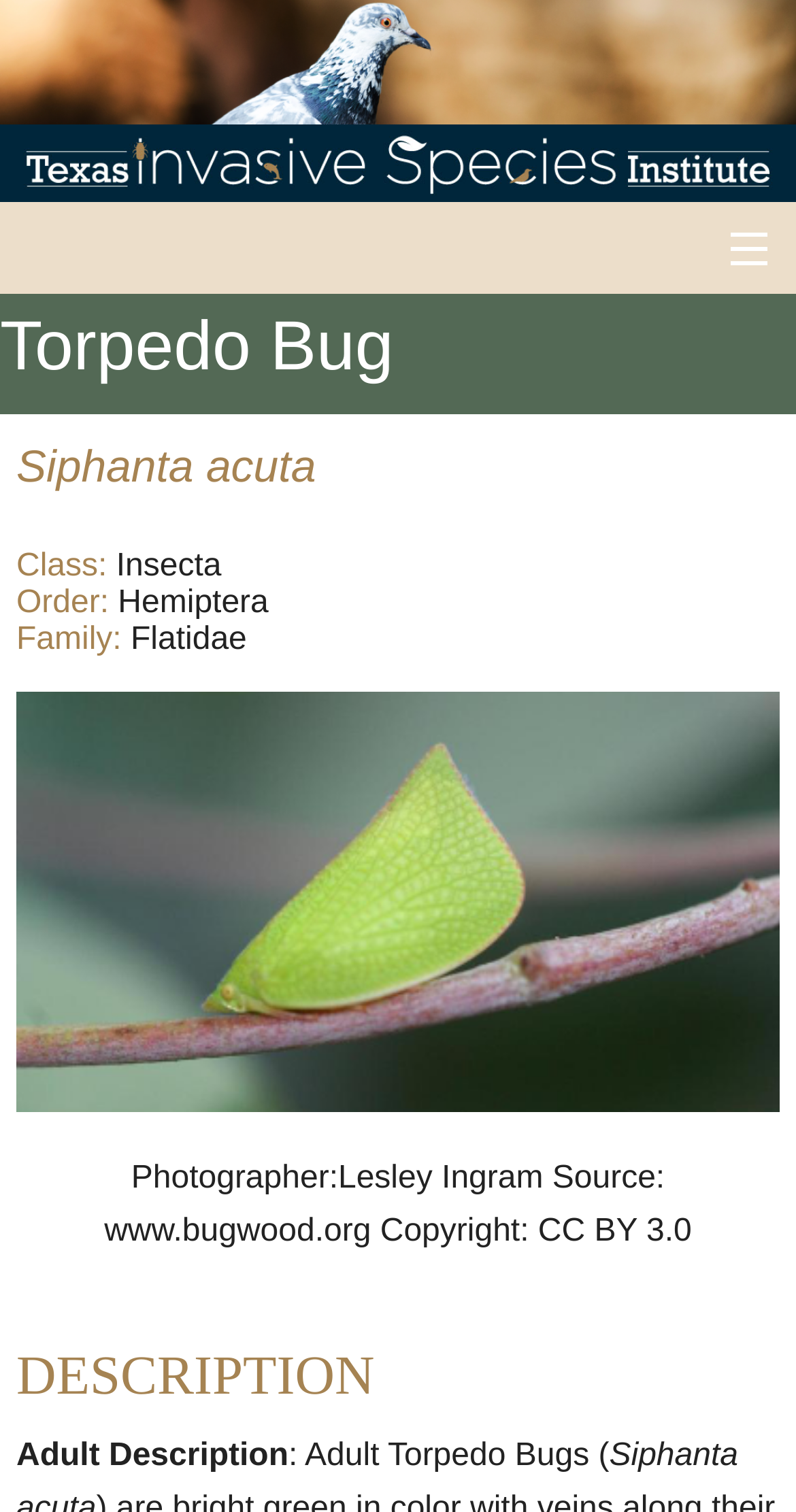What is the family of the Torpedo Bug?
Look at the image and answer the question with a single word or phrase.

Flatidae